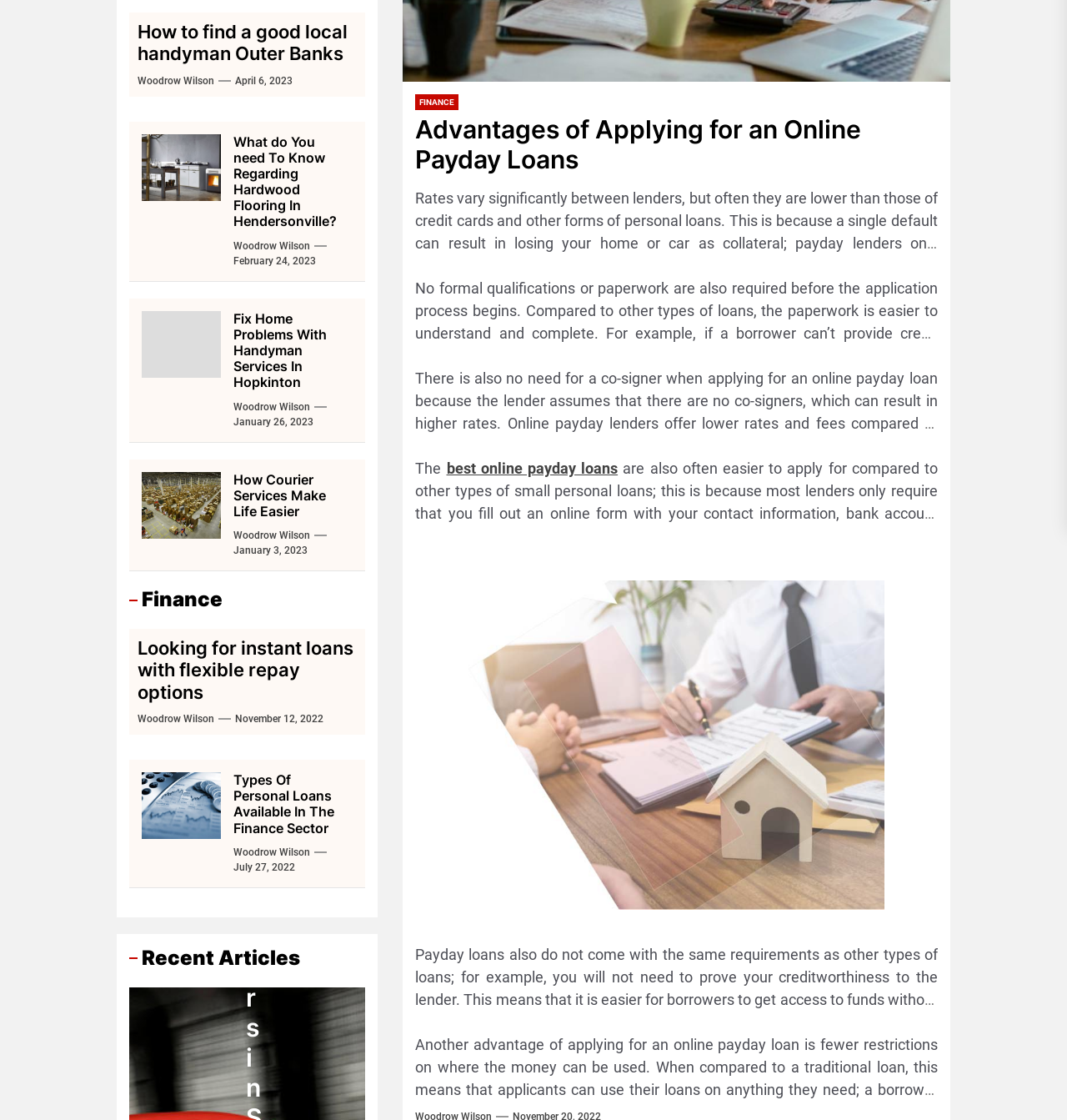Extract the bounding box coordinates for the HTML element that matches this description: "Woodrow Wilson". The coordinates should be four float numbers between 0 and 1, i.e., [left, top, right, bottom].

[0.219, 0.214, 0.291, 0.225]